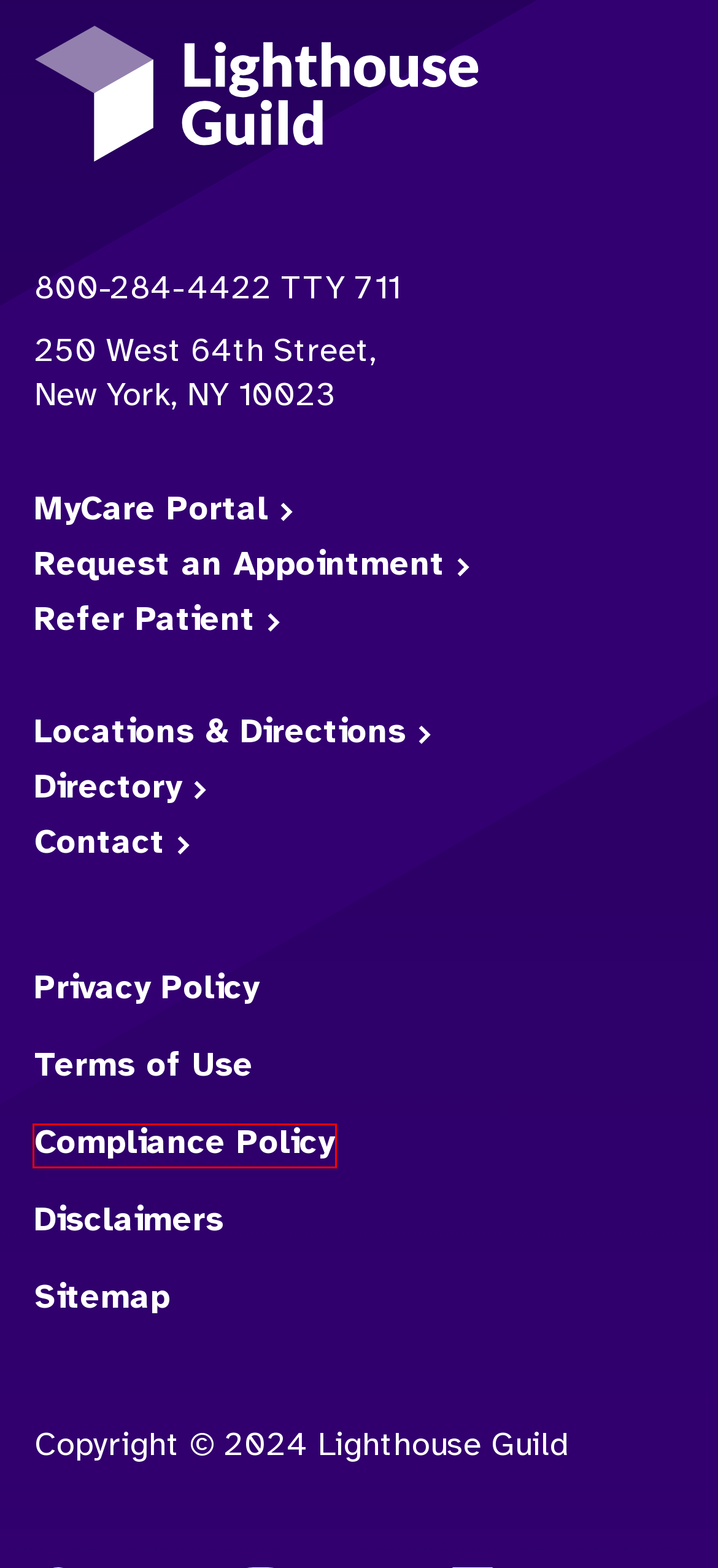You are presented with a screenshot of a webpage with a red bounding box. Select the webpage description that most closely matches the new webpage after clicking the element inside the red bounding box. The options are:
A. Disclaimers - Lighthouse Guild
B. Refer Patient - Lighthouse Guild
C. Compliance Policy - Lighthouse Guild
D. Directory - Lighthouse Guild
E. MyCare Portal - Lighthouse Guild
F. Terms of Use - Lighthouse Guild
G. Locations & Directions - Lighthouse Guild
H. Privacy Policy - Lighthouse Guild

C